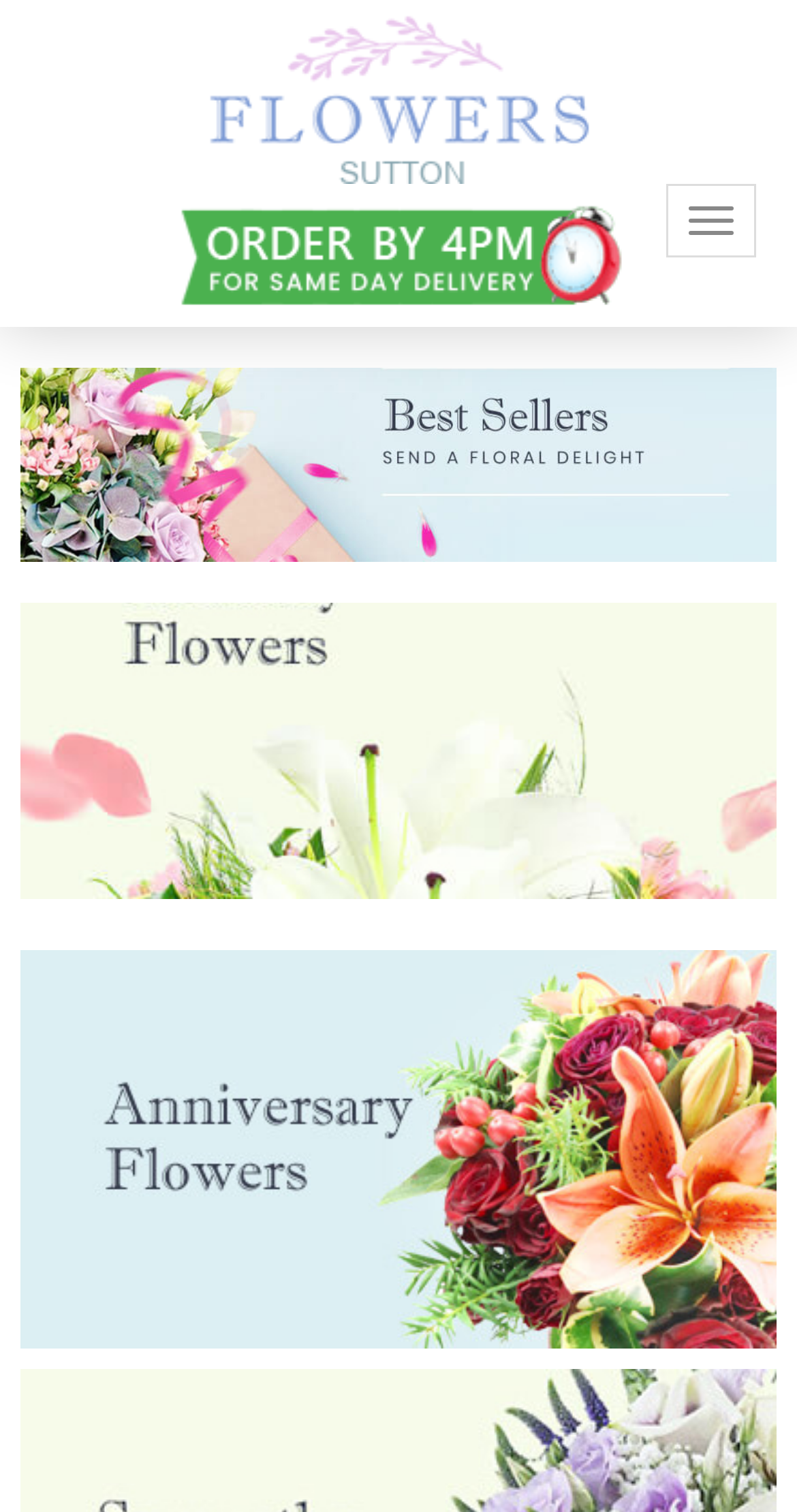Answer with a single word or phrase: 
What is the purpose of the image on the top left?

Logo